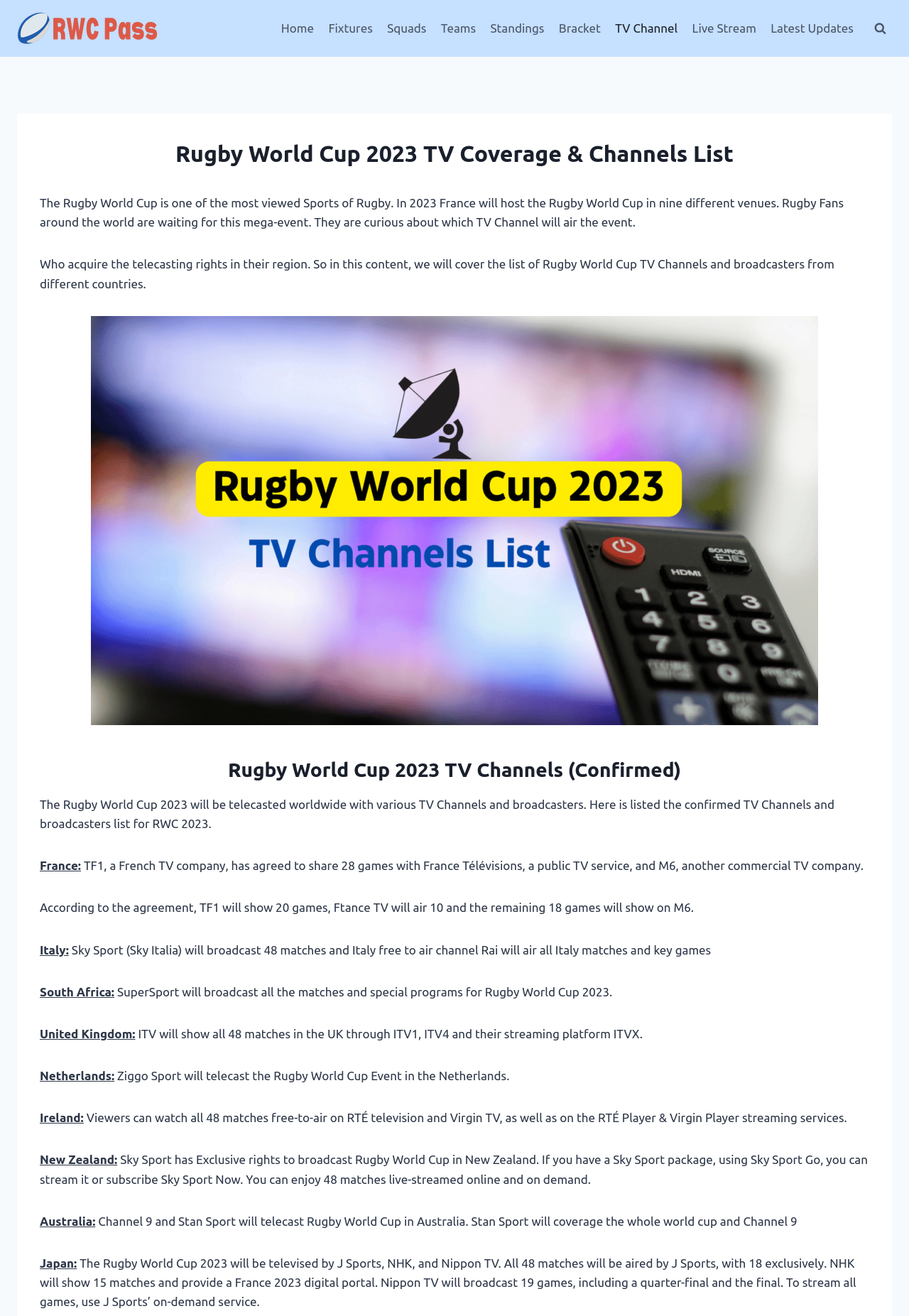Detail the various sections and features of the webpage.

This webpage is about the 2023 Rugby World Cup TV coverage and channel list. At the top, there is a link to "Rugby World Cup Pass" with an accompanying image. Below this, there is a primary navigation menu with links to various sections, including "Home", "Fixtures", "Squads", "Teams", "Standings", "Bracket", "TV Channel", "Live Stream", and "Latest Updates". 

On the right side of the page, there is a button to view a search form. The main content of the page starts with a heading that reads "Rugby World Cup 2023 TV Coverage & Channels List". Below this, there is a brief introduction to the Rugby World Cup, explaining that it is one of the most viewed sports and that fans are waiting for the event. 

The page then lists the TV channels and broadcasters for the Rugby World Cup 2023, organized by country. The list includes France, Italy, South Africa, United Kingdom, Netherlands, Ireland, New Zealand, Australia, and Japan. For each country, the page provides information on which TV channels will be broadcasting the event, including the number of matches they will show. 

There is also an image on the page, titled "2023 Rugby World Cup TV Channel", which is located below the introduction and above the list of TV channels and broadcasters.